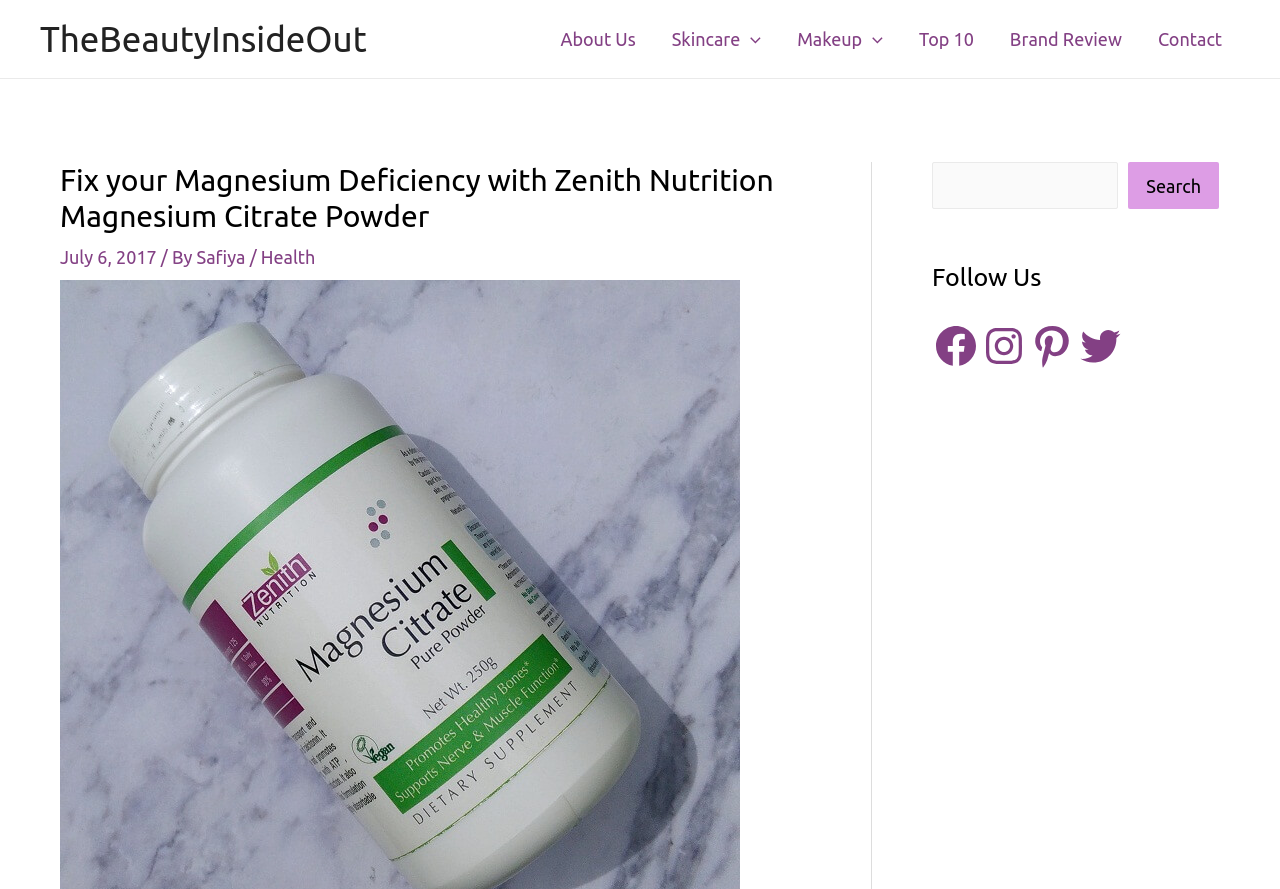Provide an in-depth caption for the contents of the webpage.

This webpage appears to be a blog post about magnesium deficiency and its effects on the body. At the top left, there is a link to "TheBeautyInsideOut". Below it, a navigation menu spans across the top of the page, containing links to "About Us", "Skincare", "Makeup", "Top 10", "Brand Review", and "Contact". Each of these links has a corresponding dropdown menu toggle icon, represented by a small image.

The main content of the page starts with a heading that reads "Fix your Magnesium Deficiency with Zenith Nutrition Magnesium Citrate Powder". Below the heading, there is a date "July 6, 2017" and the author's name "Safiya" with a link to her profile. The text also mentions the category "Health".

On the right side of the page, there is a search bar with a search button and a label that says "Search". Below the search bar, there is a section titled "Follow Us" with links to the blog's social media profiles on Facebook, Instagram, Pinterest, and Twitter.

The overall structure of the page is divided into two main sections: the navigation menu and the main content area, with the search bar and social media links on the right side.